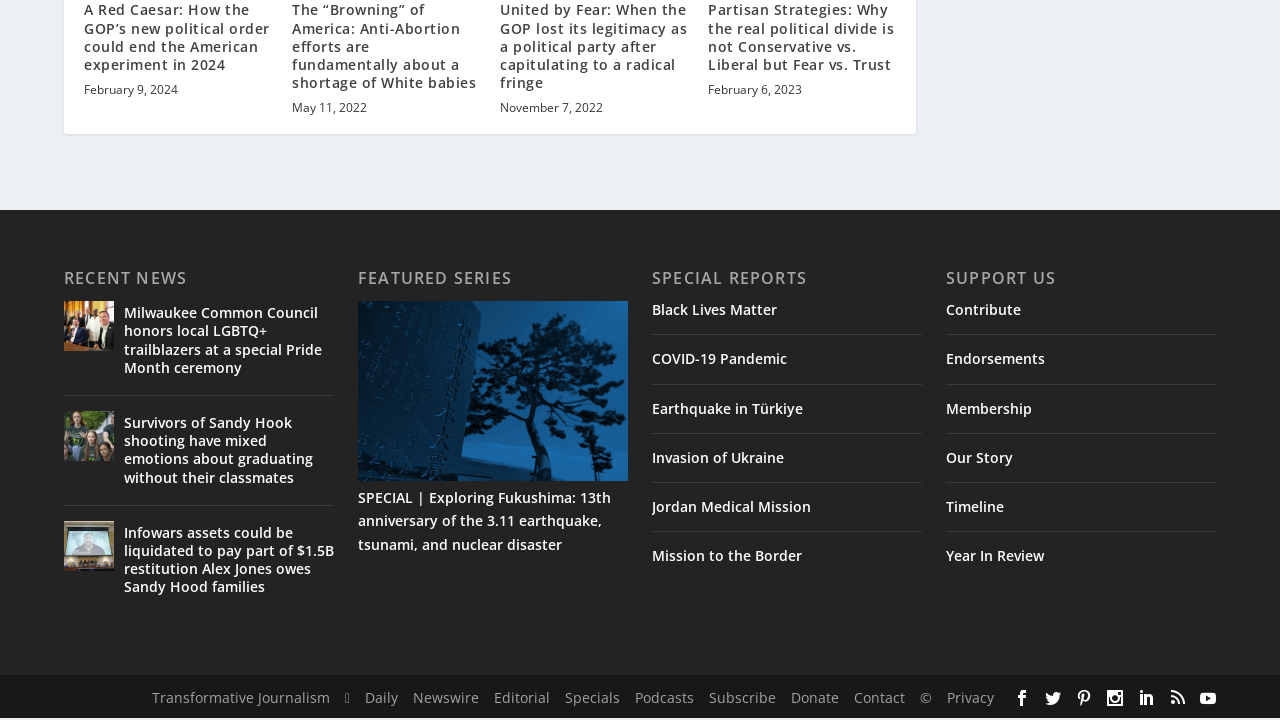Please determine the bounding box coordinates for the UI element described as: "Subscribe".

[0.554, 0.957, 0.606, 0.983]